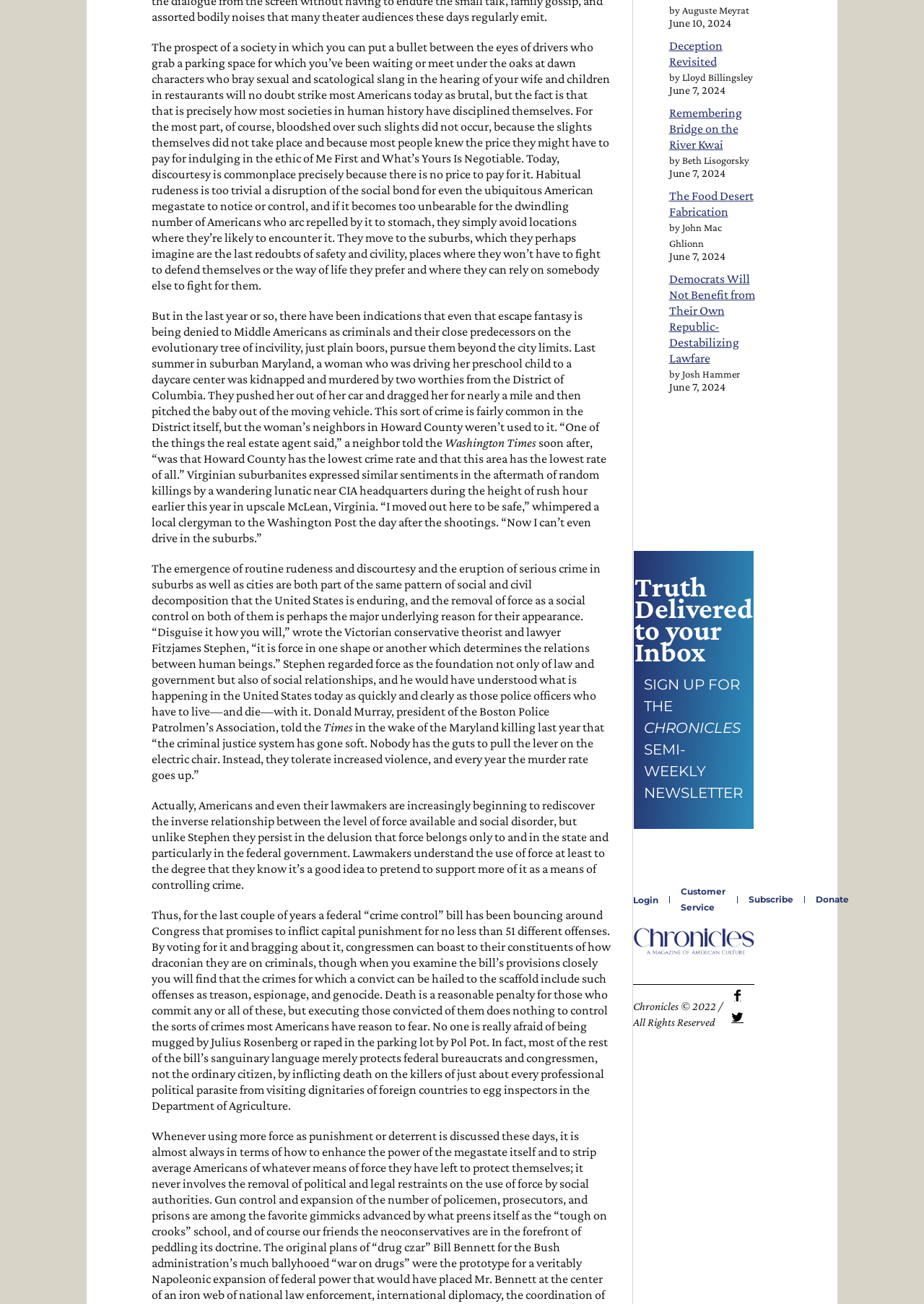What is the name of the publication?
Using the visual information, respond with a single word or phrase.

Chronicles